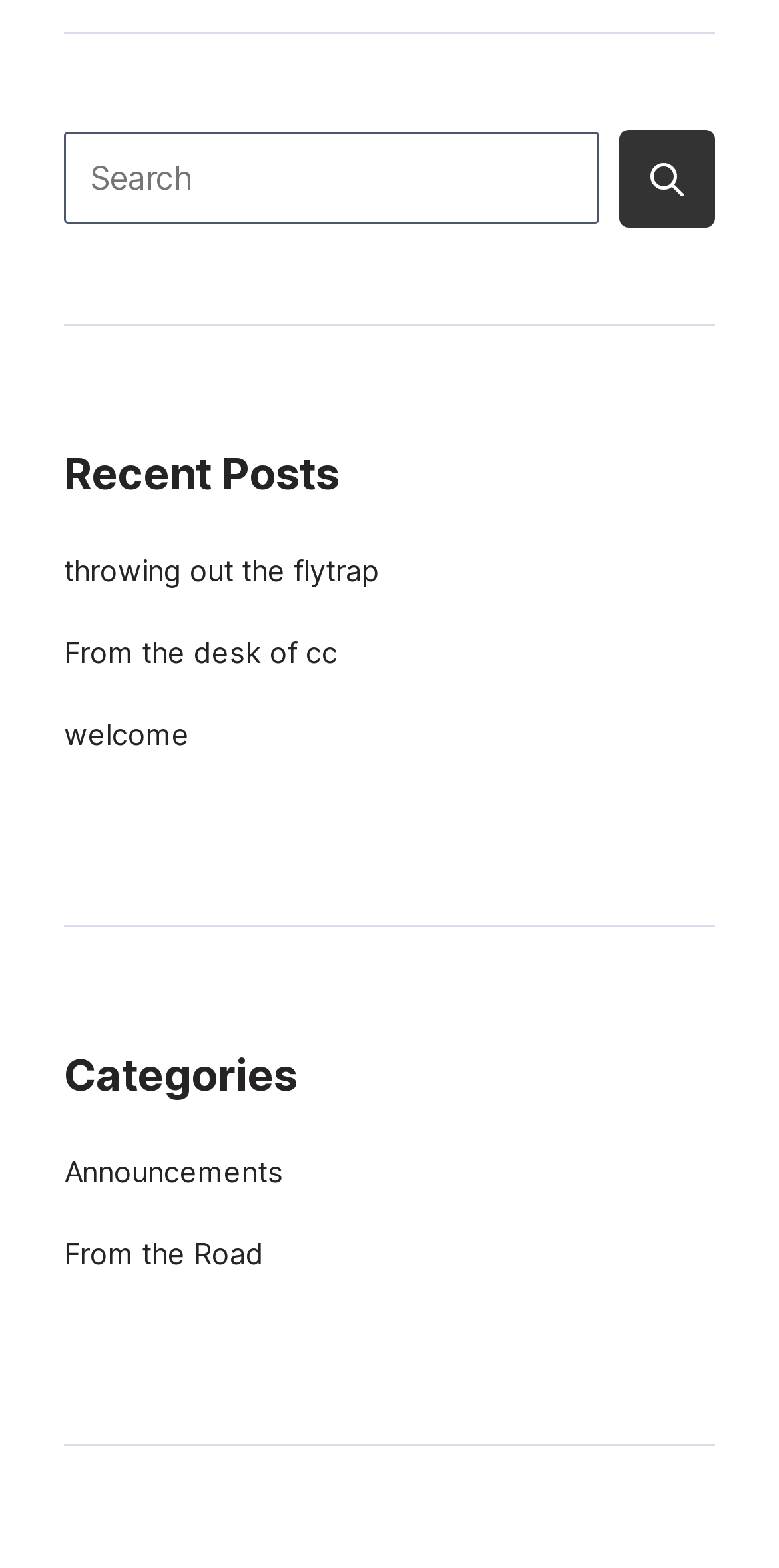How many categories are listed?
Look at the image and answer the question using a single word or phrase.

2